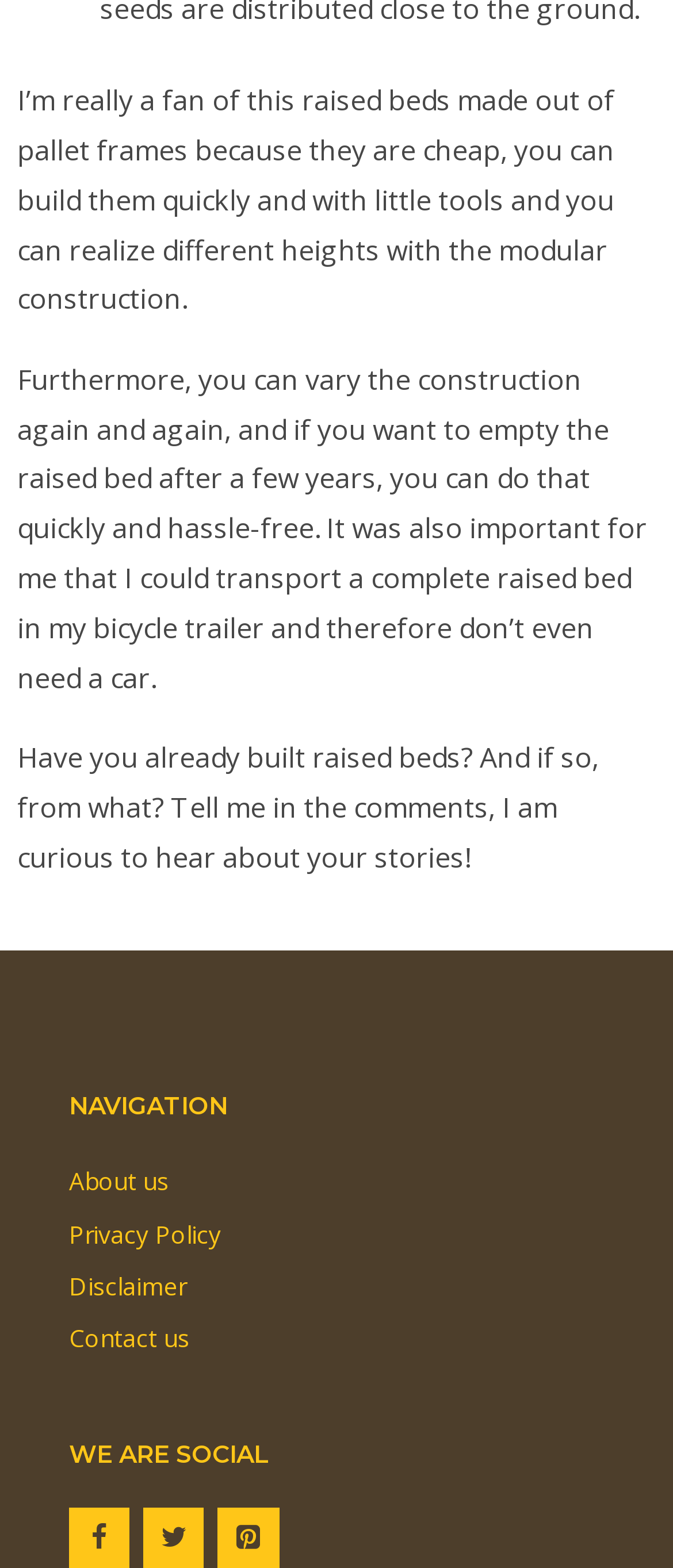Determine the bounding box for the HTML element described here: "aria-label="Pinterest" title="Pinterest"". The coordinates should be given as [left, top, right, bottom] with each number being a float between 0 and 1.

[0.324, 0.744, 0.414, 0.783]